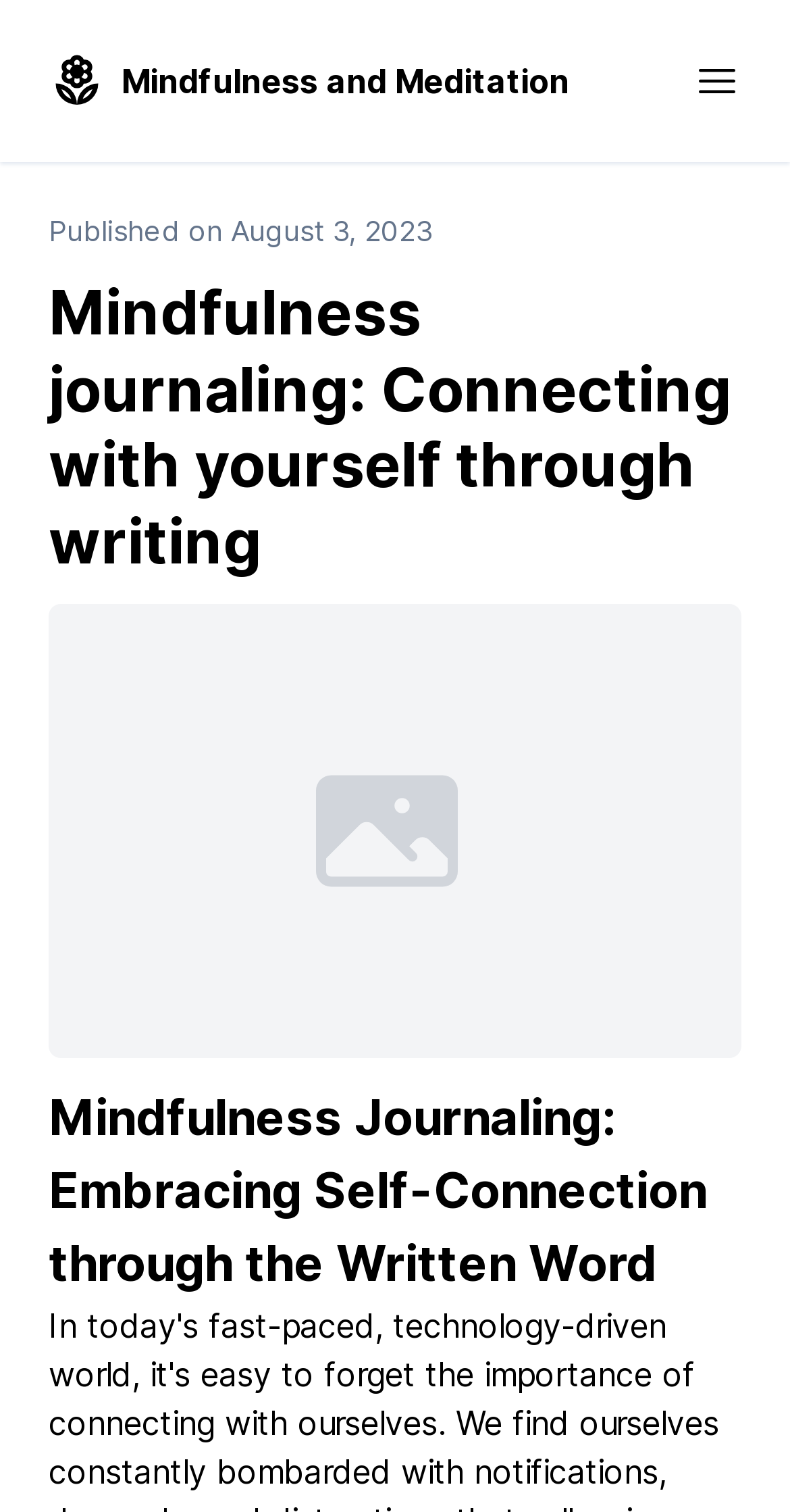Is there an image on the top-left corner of the webpage?
Utilize the image to construct a detailed and well-explained answer.

By examining the bounding box coordinates of the image element, I found that it is located at the top-left corner of the webpage, with x1 and y1 coordinates of 0.062 and 0.035, respectively.